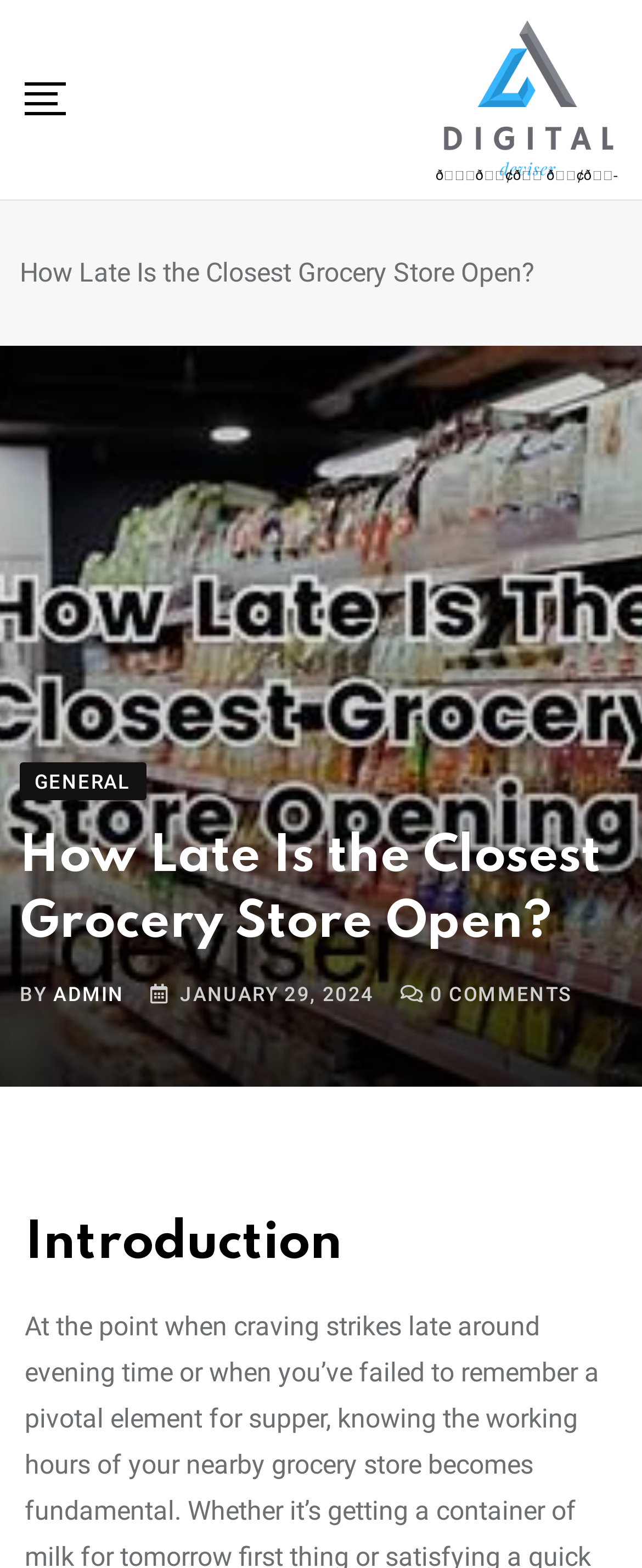Analyze the image and provide a detailed answer to the question: Who is the author of the article?

The author of the article can be found in the middle of the webpage, where it says 'BY ADMIN'. The text 'BY' is a static text element, and 'ADMIN' is a link, which suggests that it is the author's name or username.